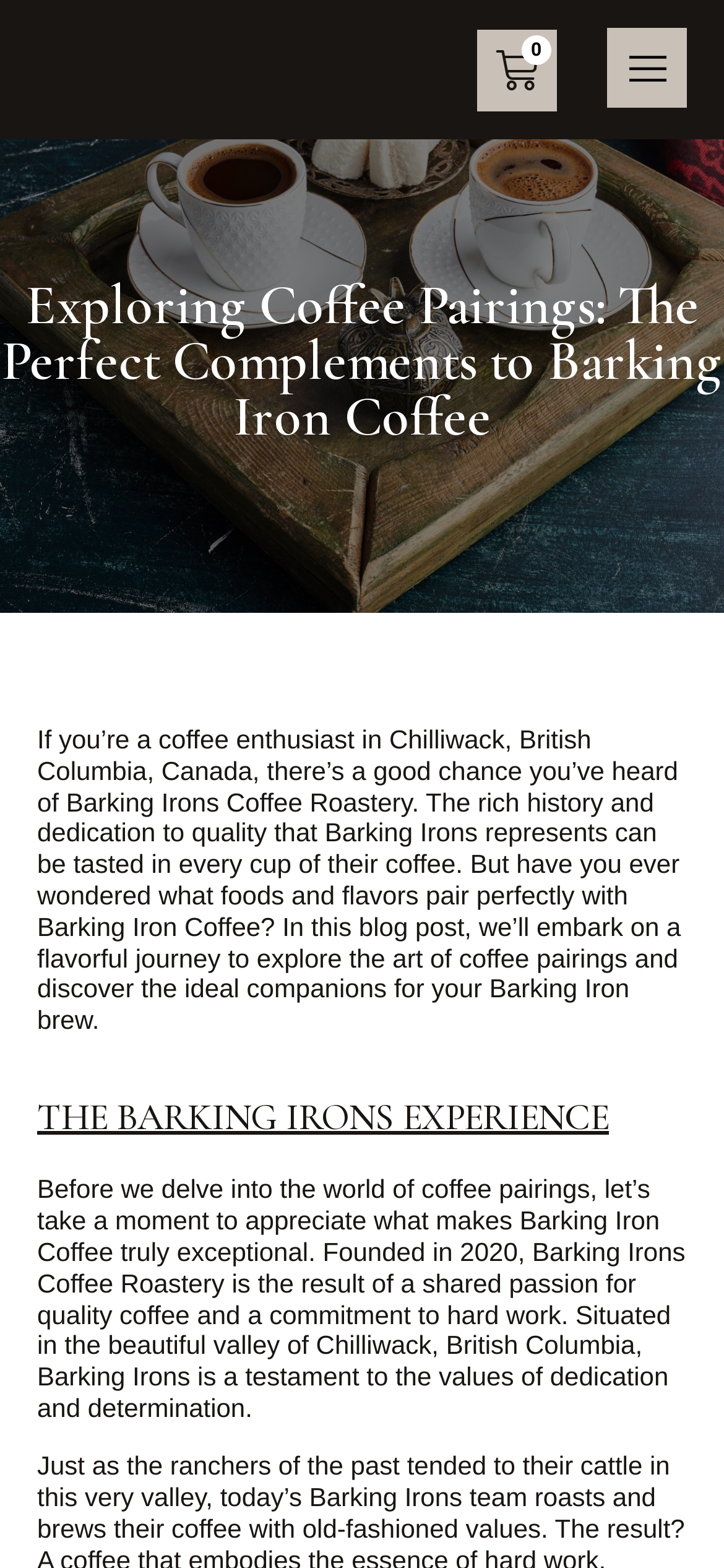What is the name of the coffee roastery?
Please give a detailed answer to the question using the information shown in the image.

The name of the coffee roastery is mentioned in the first paragraph of the webpage, which states 'If you’re a coffee enthusiast in Chilliwack, British Columbia, Canada, there’s a good chance you’ve heard of Barking Irons Coffee Roastery.'